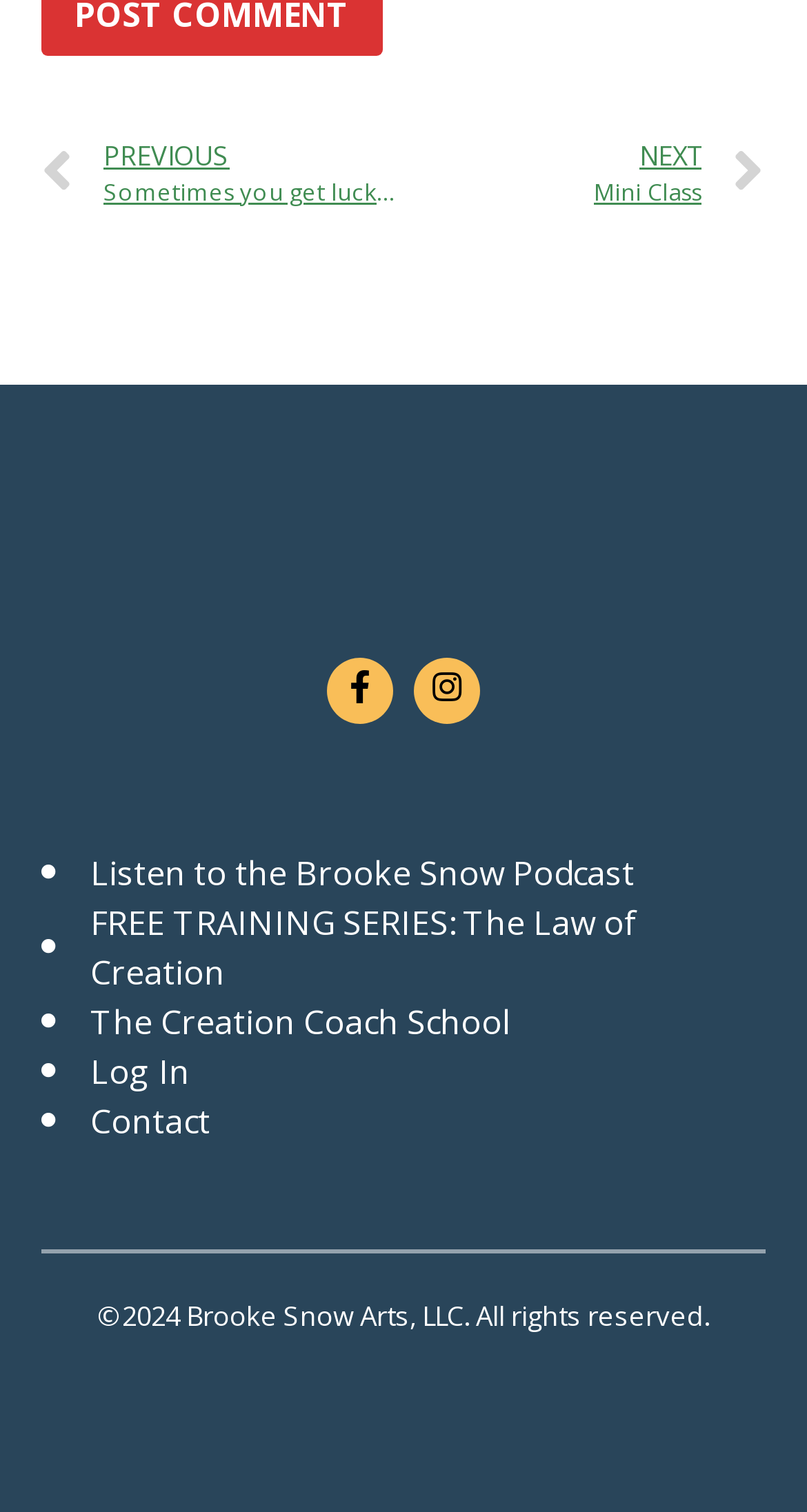Please give a succinct answer using a single word or phrase:
What is the name of the podcast?

Brooke Snow Podcast